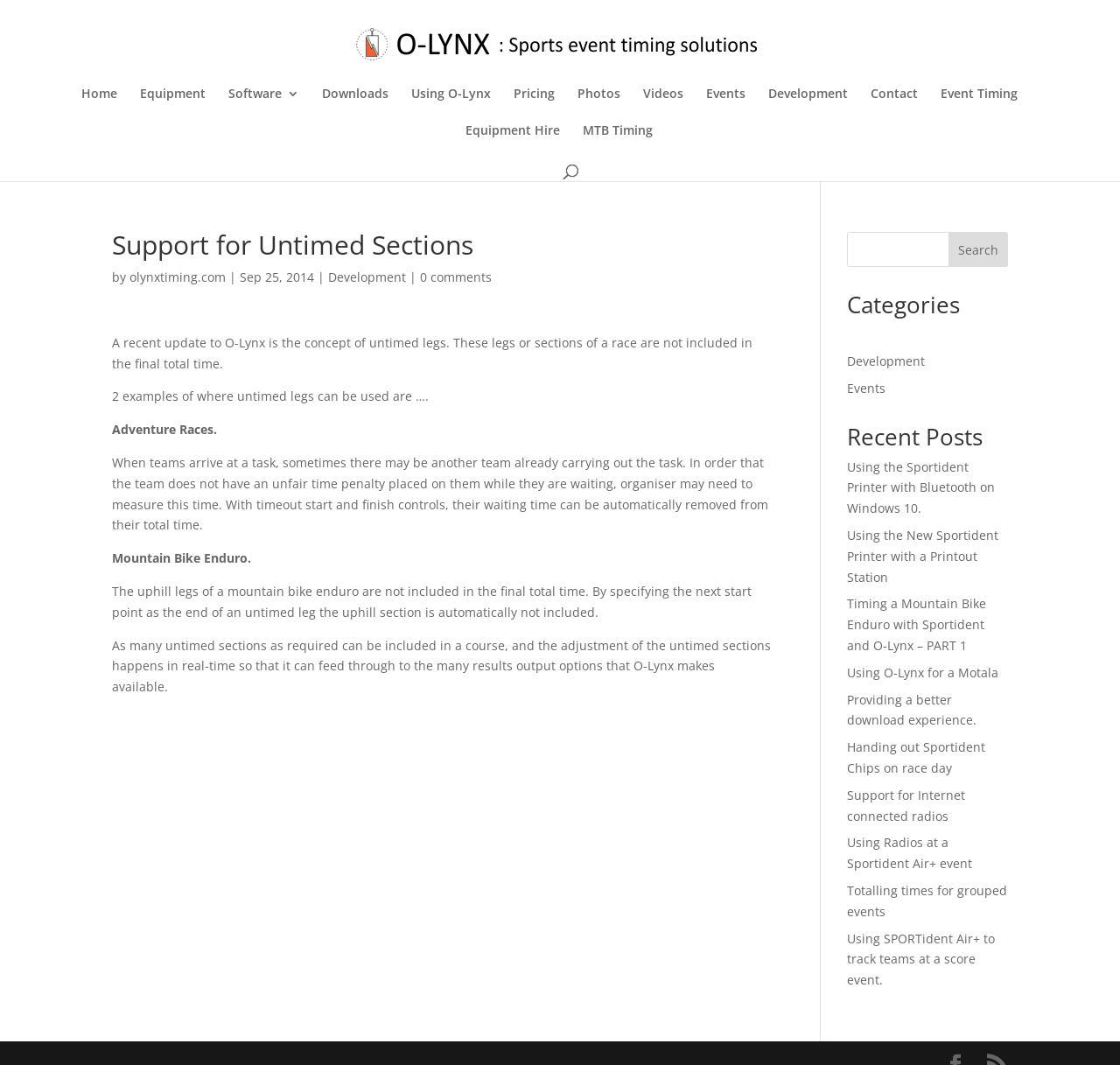How many recent posts are listed on the webpage?
Look at the screenshot and respond with a single word or phrase.

9